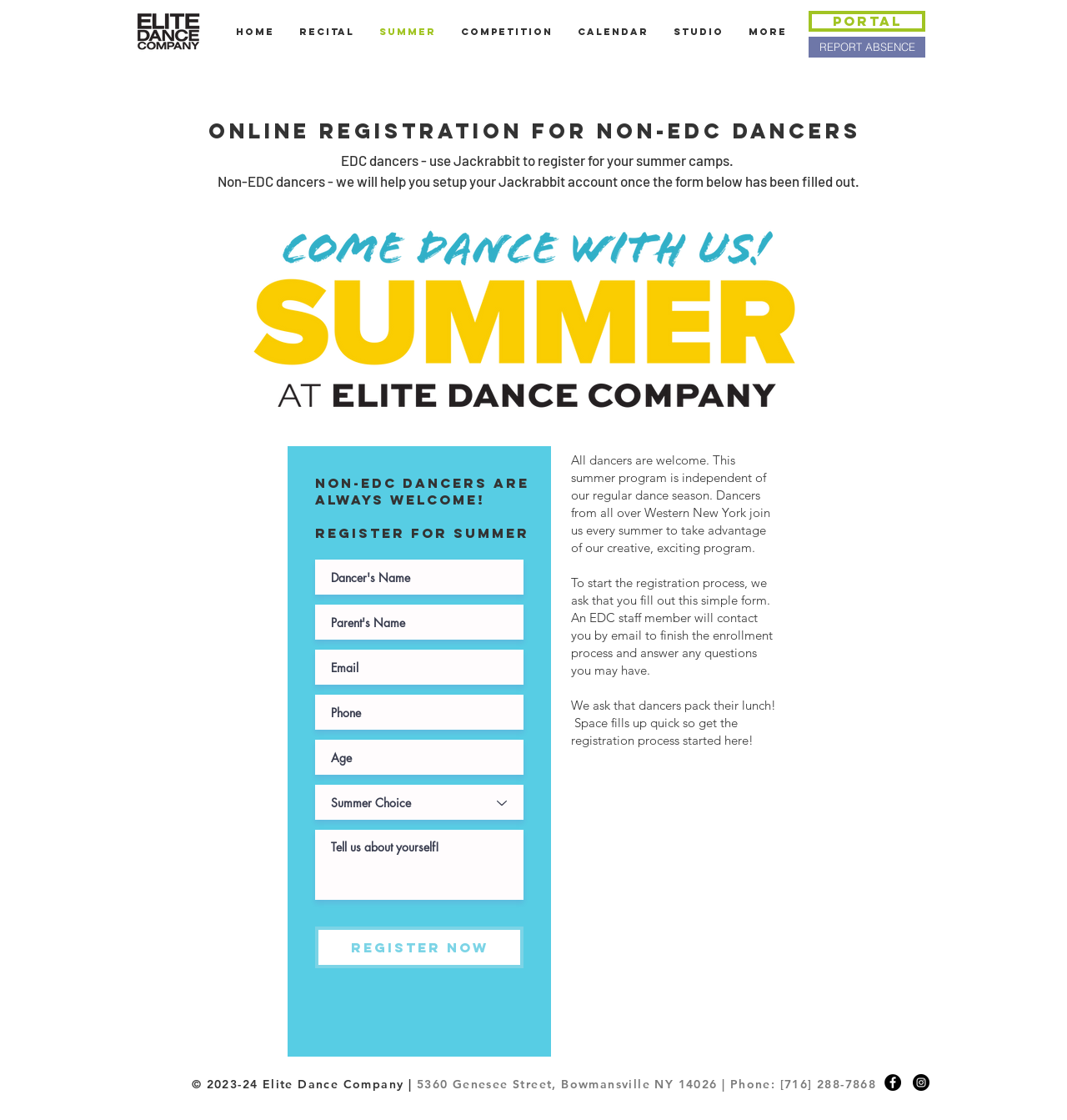Offer a meticulous description of the webpage's structure and content.

The webpage is about Elite Dance Company, a competitive dance studio in Bowmansville, New York. At the top left corner, there is a logo image of the dance company. Next to it, there is a navigation menu with links to different sections of the website, including "Home", "Recital", "Summer", "Competition", "Calendar", "Studio", and "More".

Below the navigation menu, there is a main content area that takes up most of the page. The first element in this area is a heading that reads "online registration for non-edc dancers". Below this heading, there are two paragraphs of text that provide instructions for non-EDC dancers to register for summer camps.

To the right of these paragraphs, there is an image with the title "SummerTitle.png". Below this image, there are three headings that read "non-edc dancers are always welcome!", "", and "register for summer". Under these headings, there is a registration form with several text boxes and a combobox for users to fill out their information.

Below the registration form, there are three paragraphs of text that provide more information about the summer program, including a description of the program, instructions for registration, and a note about packing lunch. At the bottom of the page, there is a copyright notice, contact information, and a social media bar with two links.

There are also two links at the top right corner of the page, one to a portal and another to report absence.